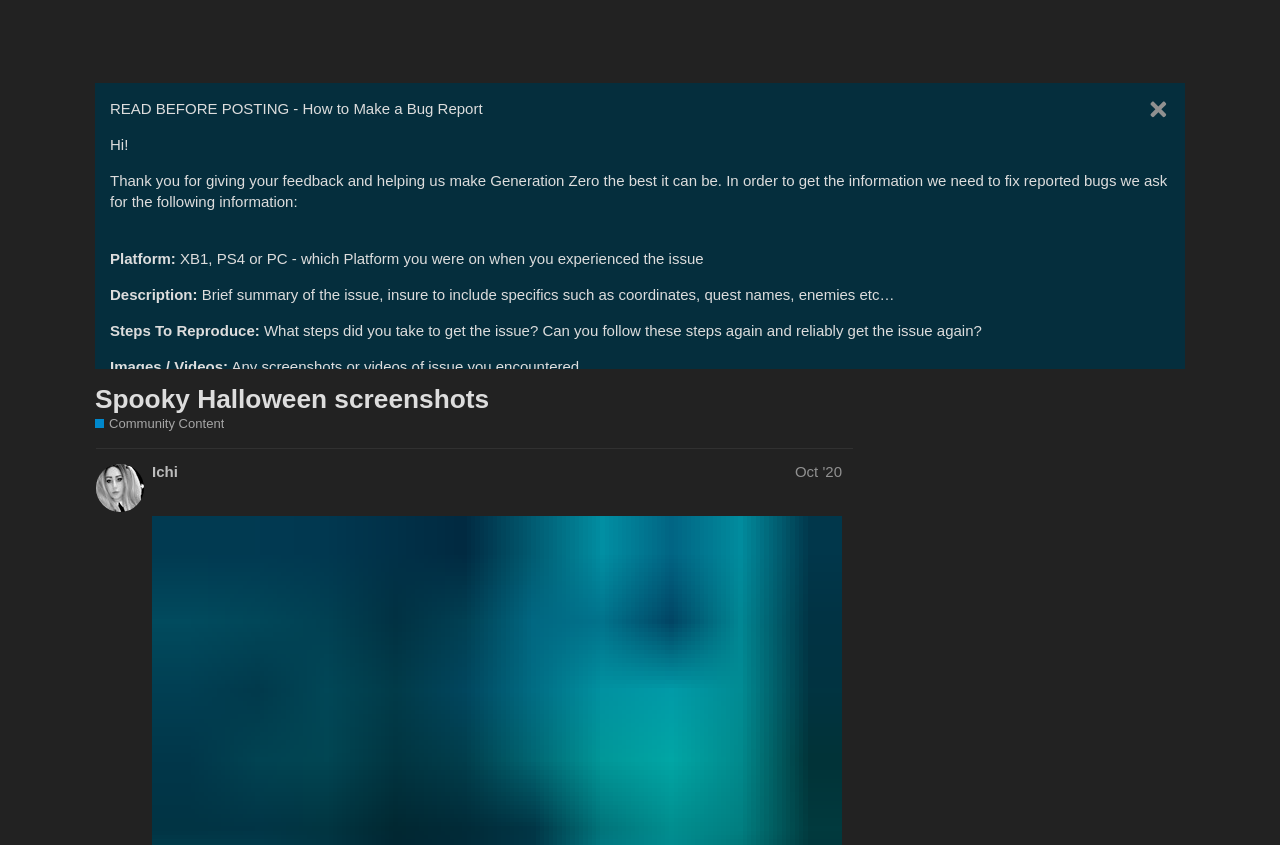Using the elements shown in the image, answer the question comprehensively: What is the date of the post?

The date of the post can be found in the generic element that says 'Oct 30, 2020 9:35 pm'. This element is located above the post content.